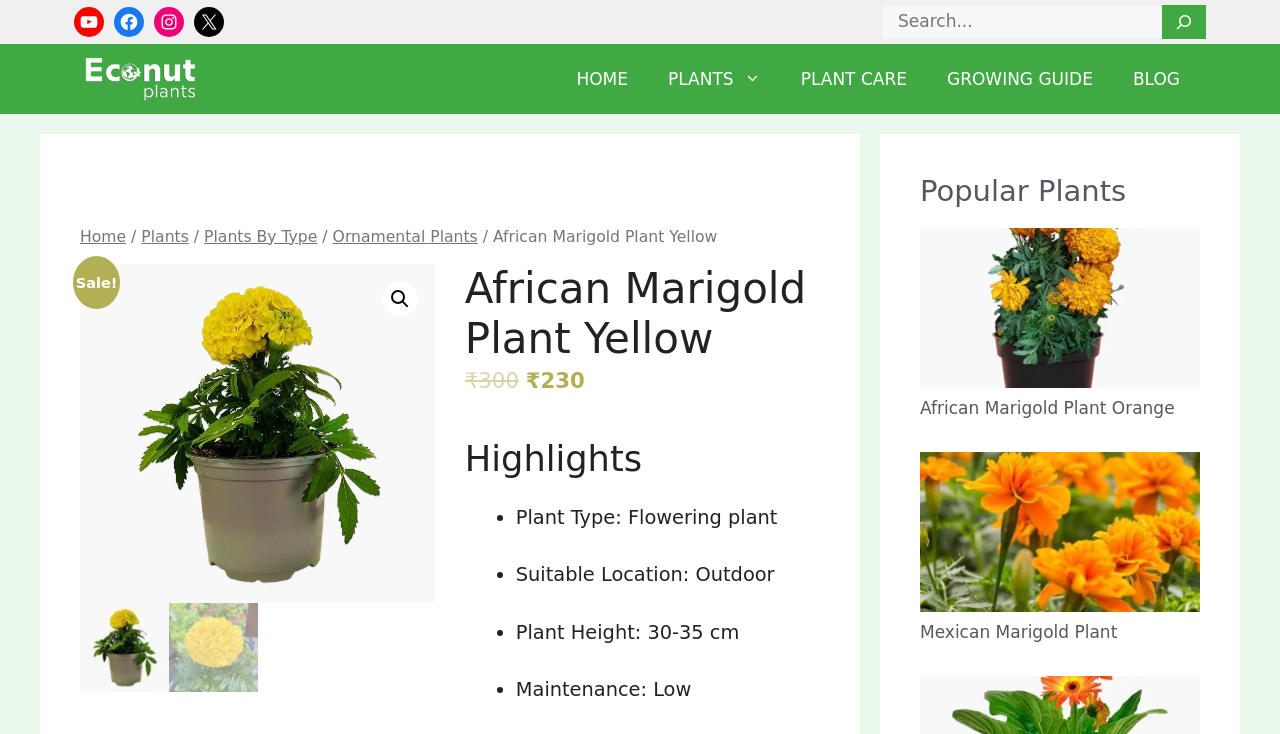Use a single word or phrase to answer the following:
What is the name of the social media platform with an 'X' icon?

Unknown